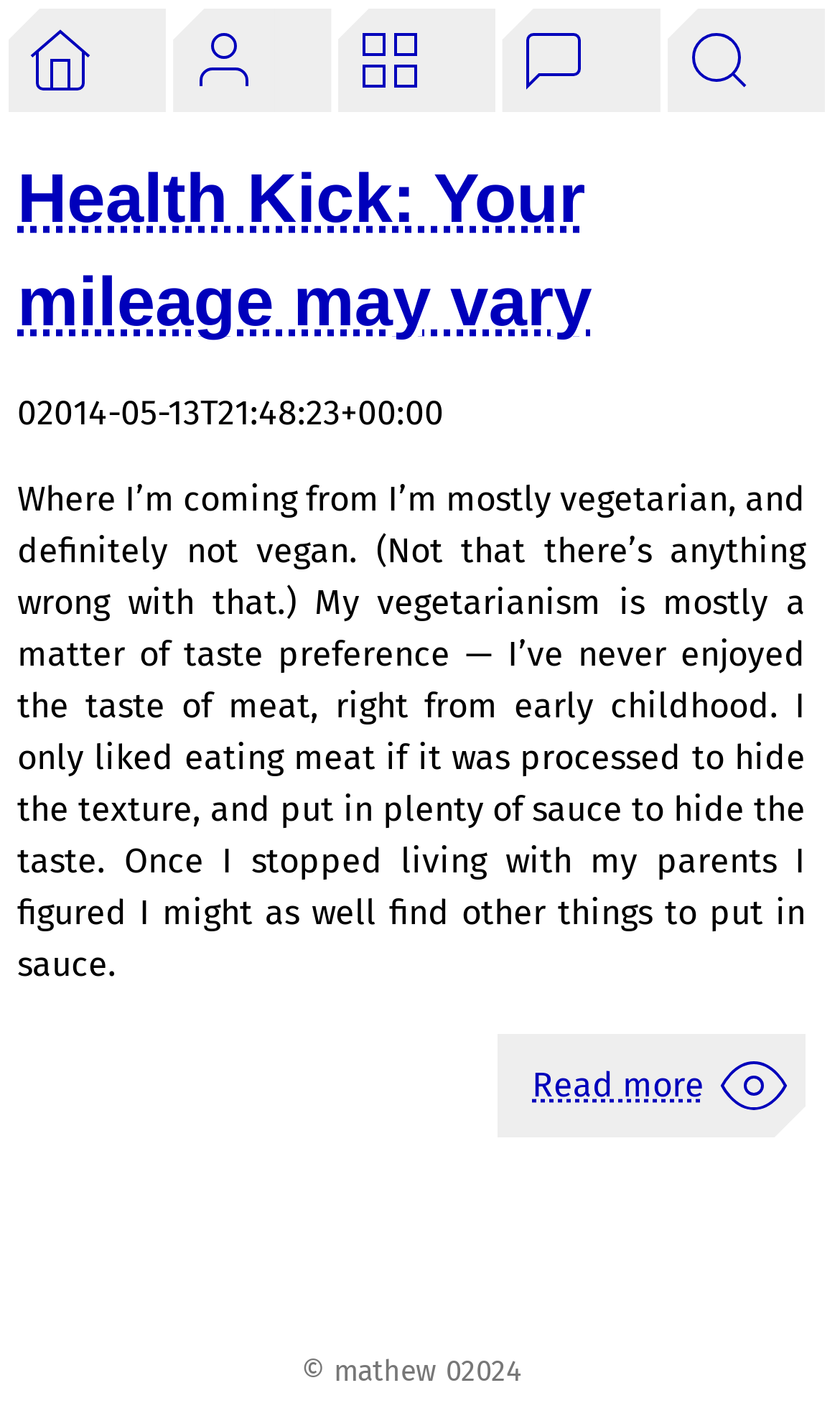Give an in-depth explanation of the webpage layout and content.

This webpage is Mathew's website, focused on veganism. At the top, there are five links, each accompanied by an image, evenly spaced across the page. Below these links, the main content area begins. 

In the main content area, there is an article with a heading that reads "Health Kick: Your mileage may vary". Below the heading, there is a link with the same text, followed by a timestamp indicating the date and time the article was posted. The article's content is a personal reflection on the author's vegetarianism and their taste preferences. The text is divided into paragraphs, with a "Read more" link at the bottom, accompanied by an image.

At the bottom of the page, there is a copyright notice that reads "© mathew" along with the year "2024".